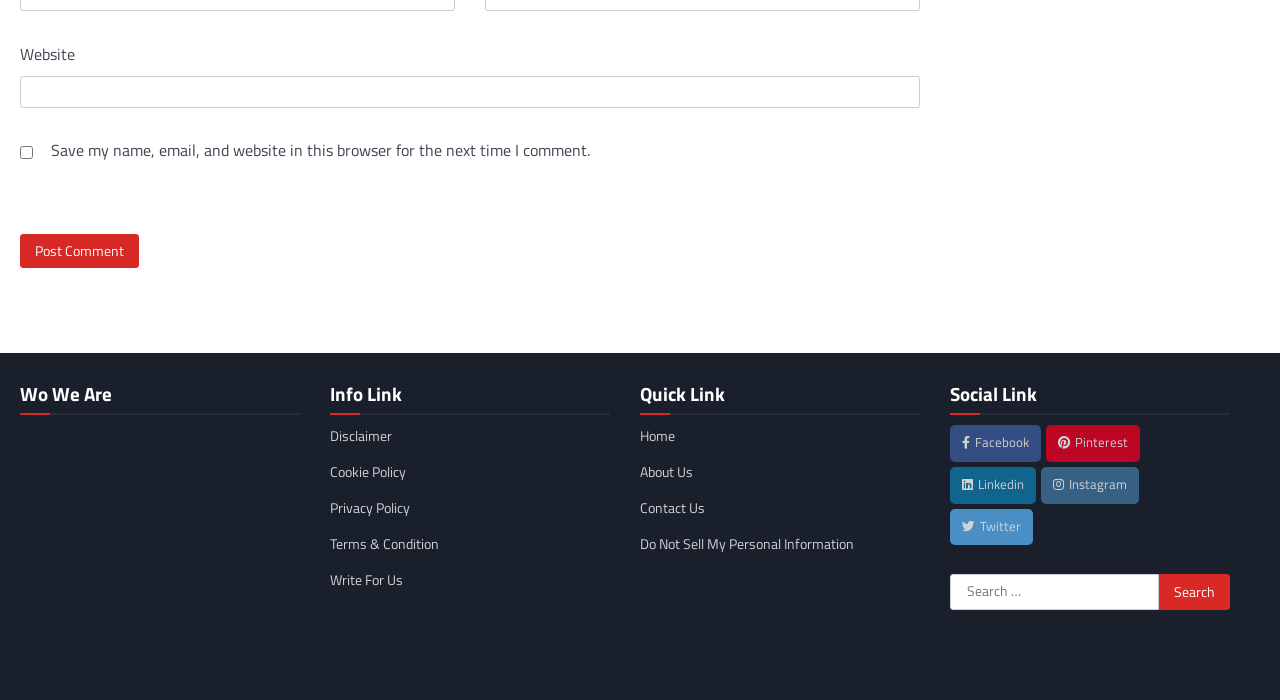Locate the bounding box coordinates of the clickable element to fulfill the following instruction: "Enter website". Provide the coordinates as four float numbers between 0 and 1 in the format [left, top, right, bottom].

[0.016, 0.109, 0.719, 0.155]